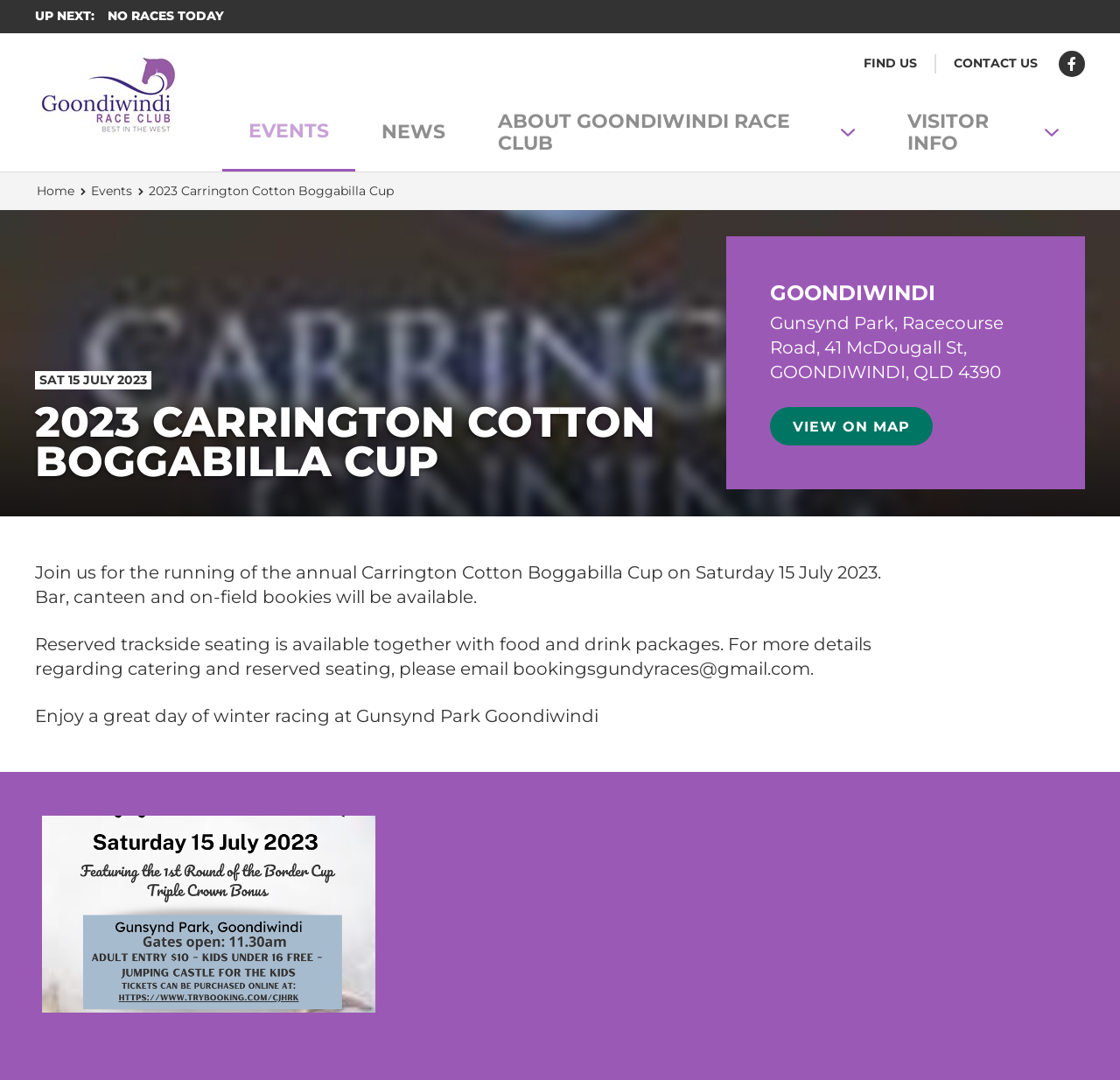Can you find the bounding box coordinates of the area I should click to execute the following instruction: "go to Goondiwindi Race Club homepage"?

[0.031, 0.047, 0.163, 0.135]